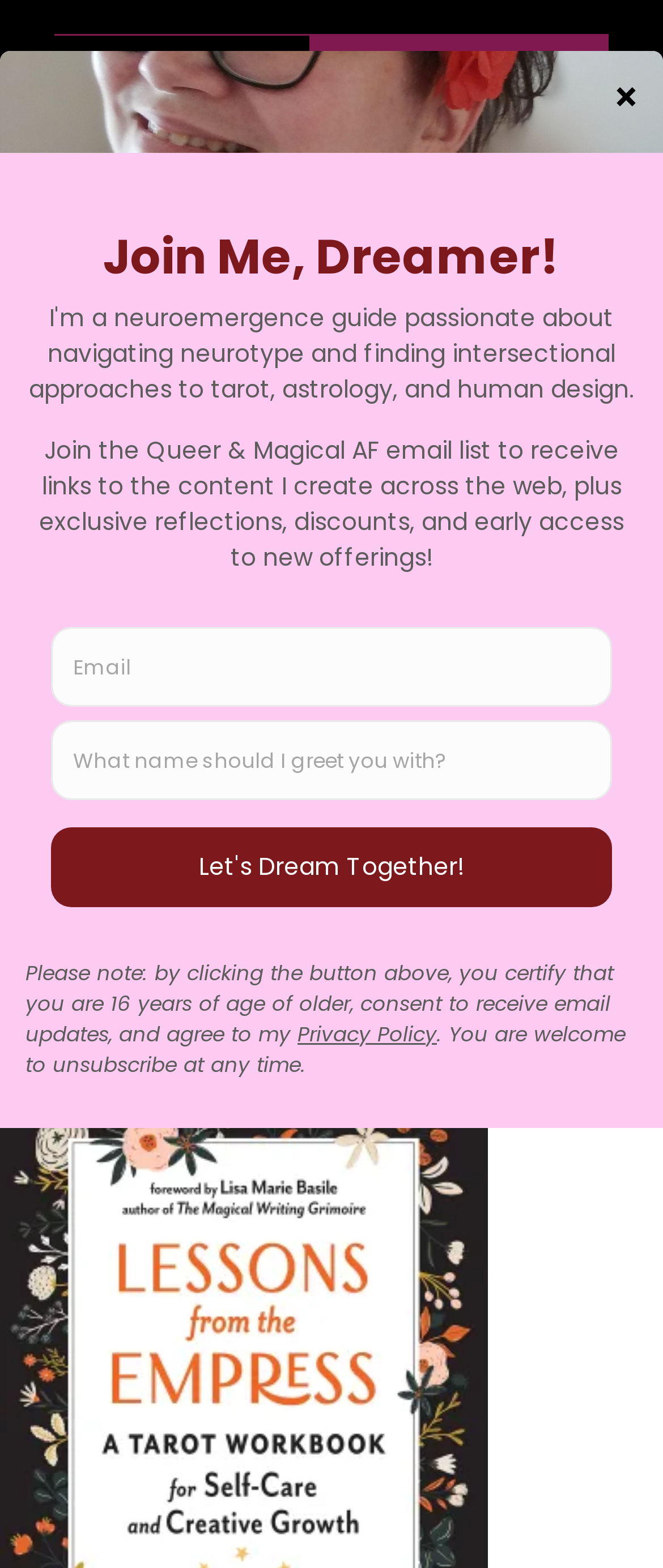How many horizontal separators are on the webpage?
Based on the screenshot, answer the question with a single word or phrase.

2